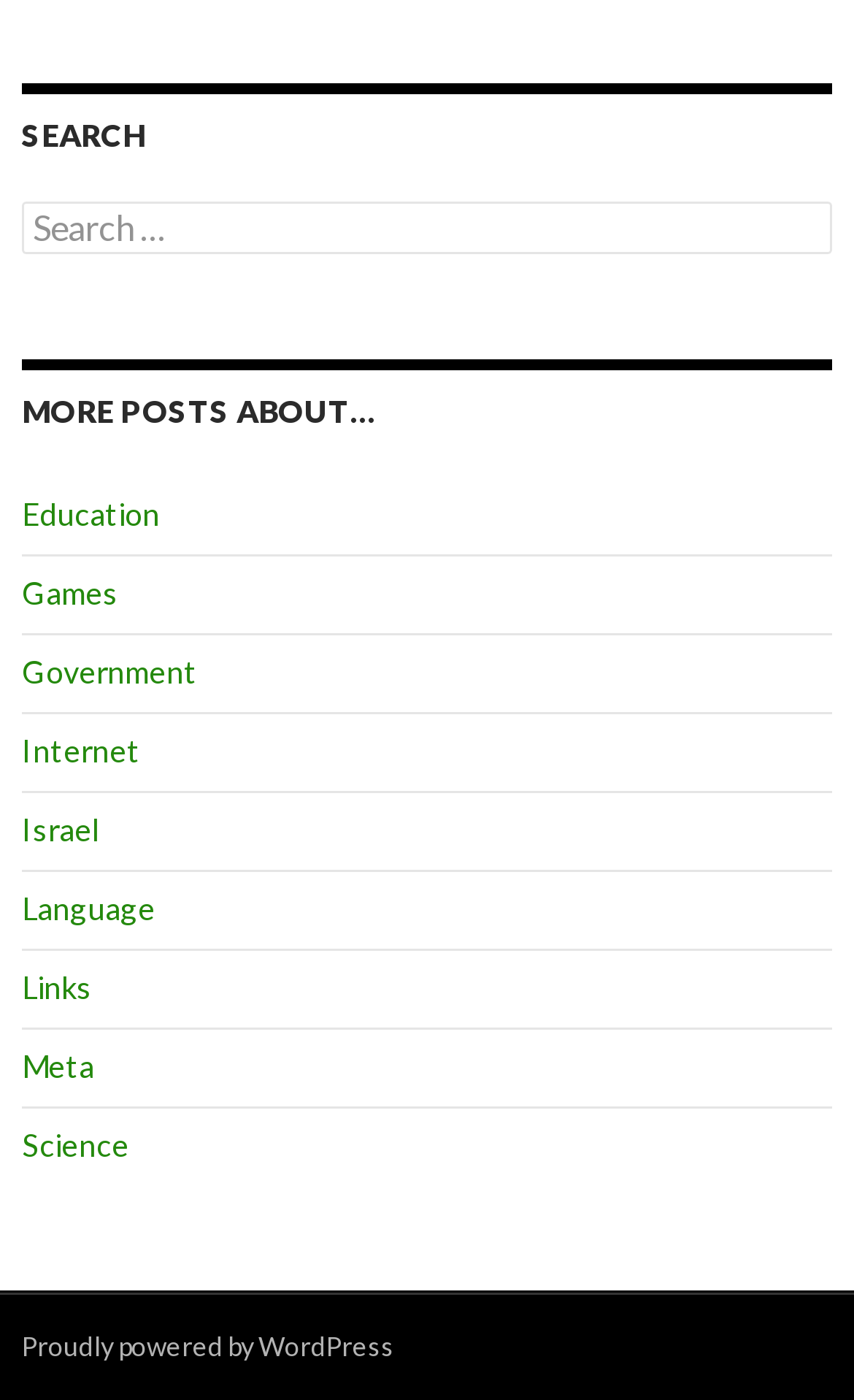Please analyze the image and provide a thorough answer to the question:
What is the purpose of the search bar?

The purpose of the search bar can be inferred by its label 'Search for:' and its position at the top of the page, suggesting that it is meant to be used to search the website for specific content.